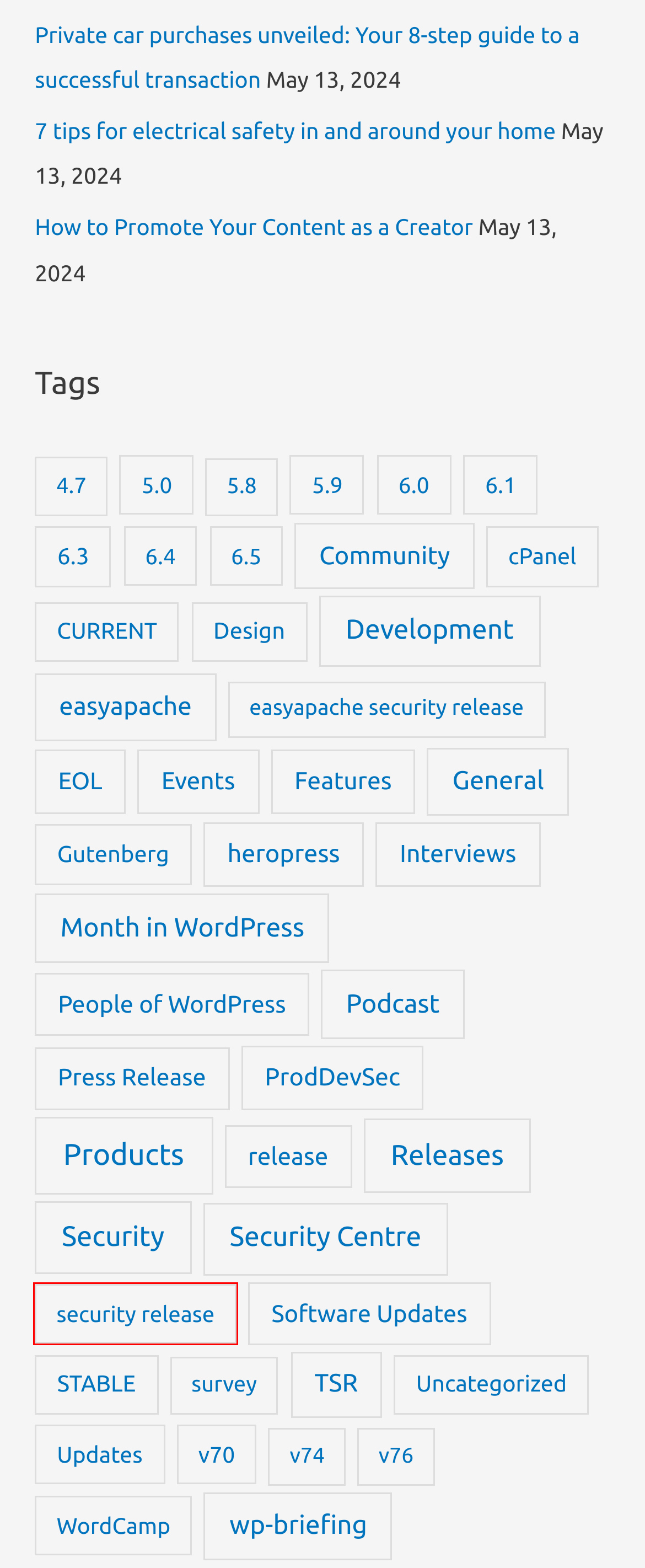Examine the screenshot of the webpage, noting the red bounding box around a UI element. Pick the webpage description that best matches the new page after the element in the red bounding box is clicked. Here are the candidates:
A. Events Archives - SITE TIPS.info
B. Month in WordPress Archives - SITE TIPS.info
C. CURRENT Archives - SITE TIPS.info
D. security release Archives - SITE TIPS.info
E. survey Archives - SITE TIPS.info
F. Uncategorized Archives - SITE TIPS.info
G. Design Archives - SITE TIPS.info
H. 6.1 Archives - SITE TIPS.info

D